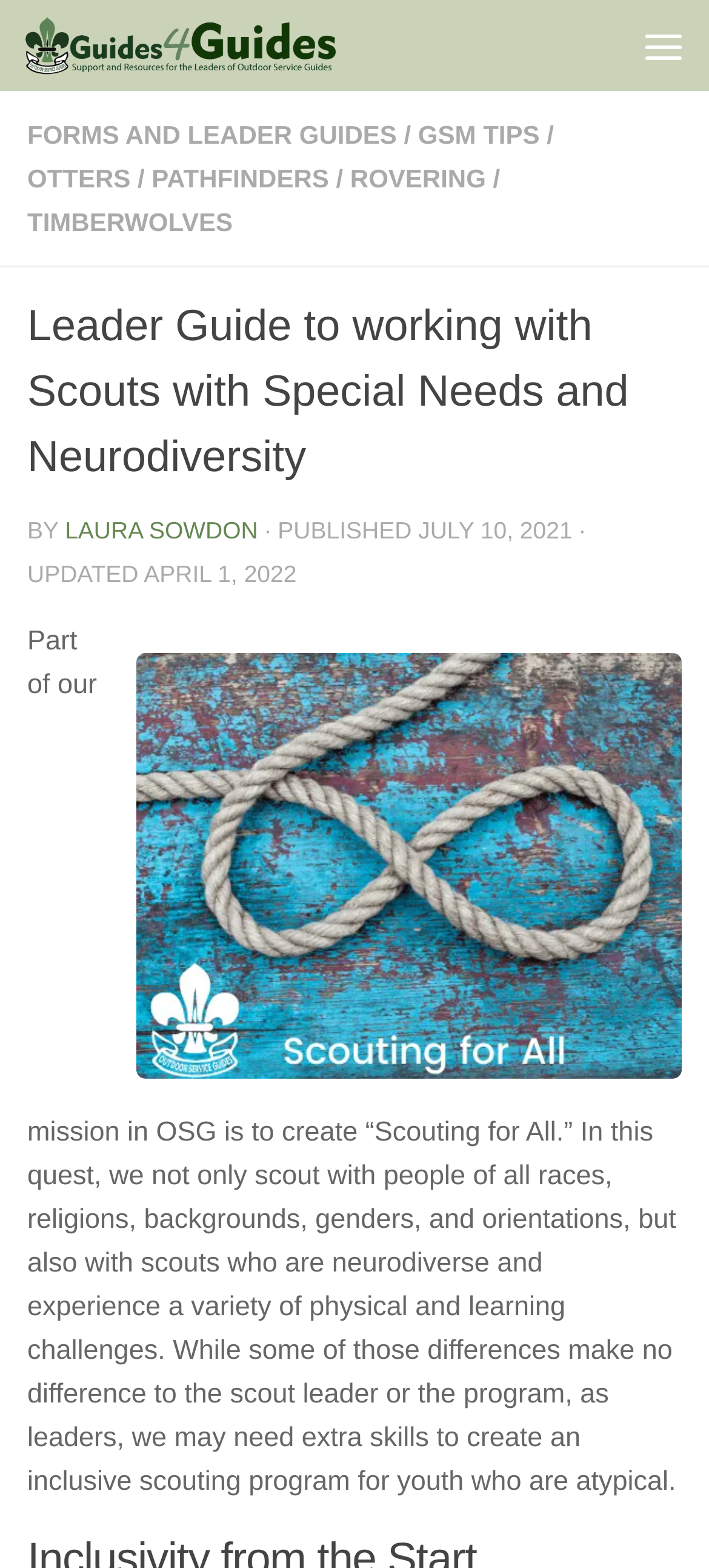Can you give a comprehensive explanation to the question given the content of the image?
Who is the author of the leader guide?

The author of the leader guide is mentioned below the heading, where it is written 'BY LAURA SOWDON'.